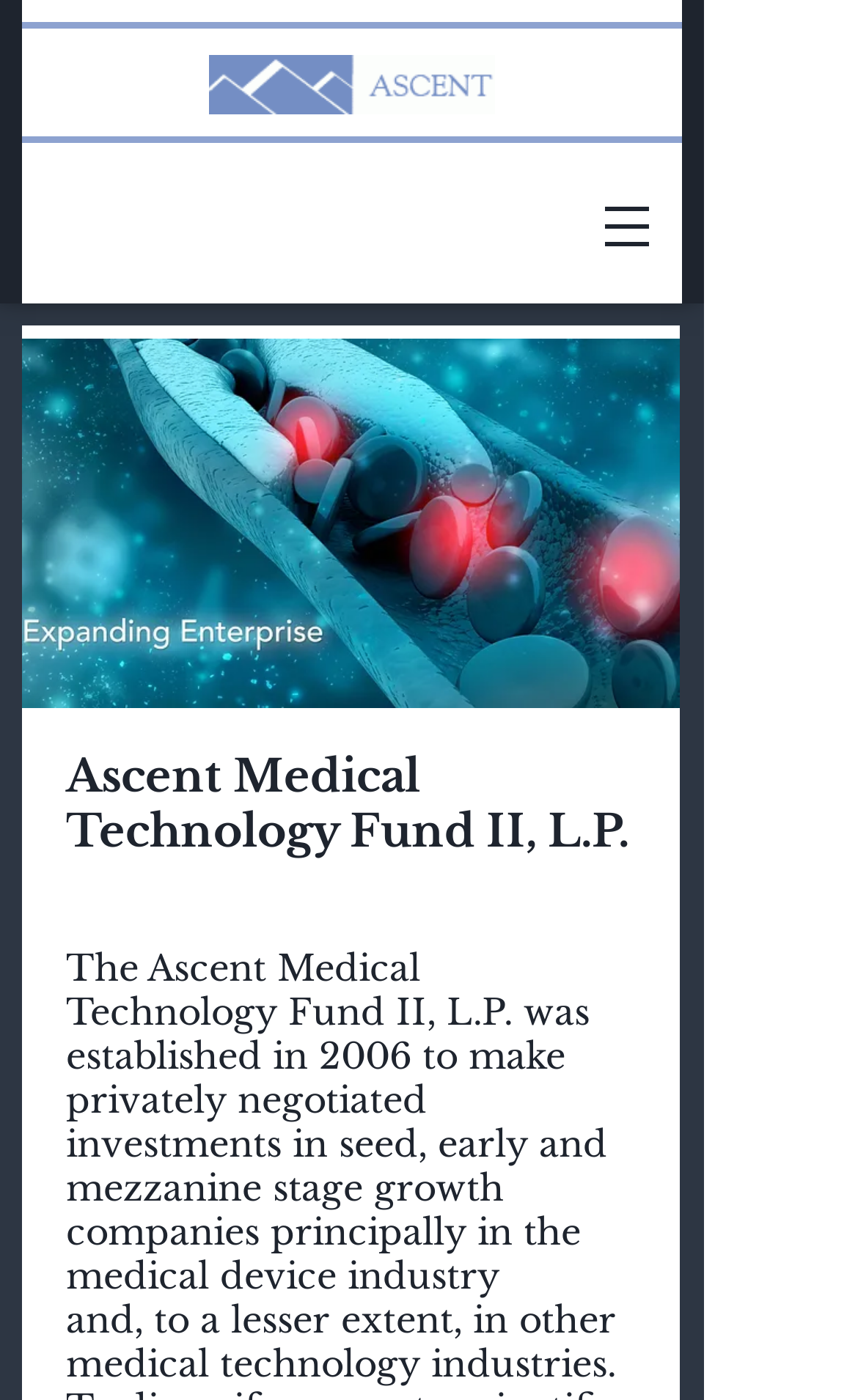Articulate a complete and detailed caption of the webpage elements.

The webpage is about Ascent Medical Technology Fund II, L.P. At the top left, there is a logo image of "logo-ascent.gif". Below the logo, there is a navigation menu labeled "Site" with a button that has a popup menu, accompanied by a small image. 

On the left side of the page, there are three paragraphs of text. The first paragraph is the title "Ascent Medical Technology Fund II, L.P.". The second paragraph describes the fund, stating that it was established in 2006. The third paragraph explains the fund's investment focus, which is on seed, early, and mezzanine stage growth companies in the medical device industry.